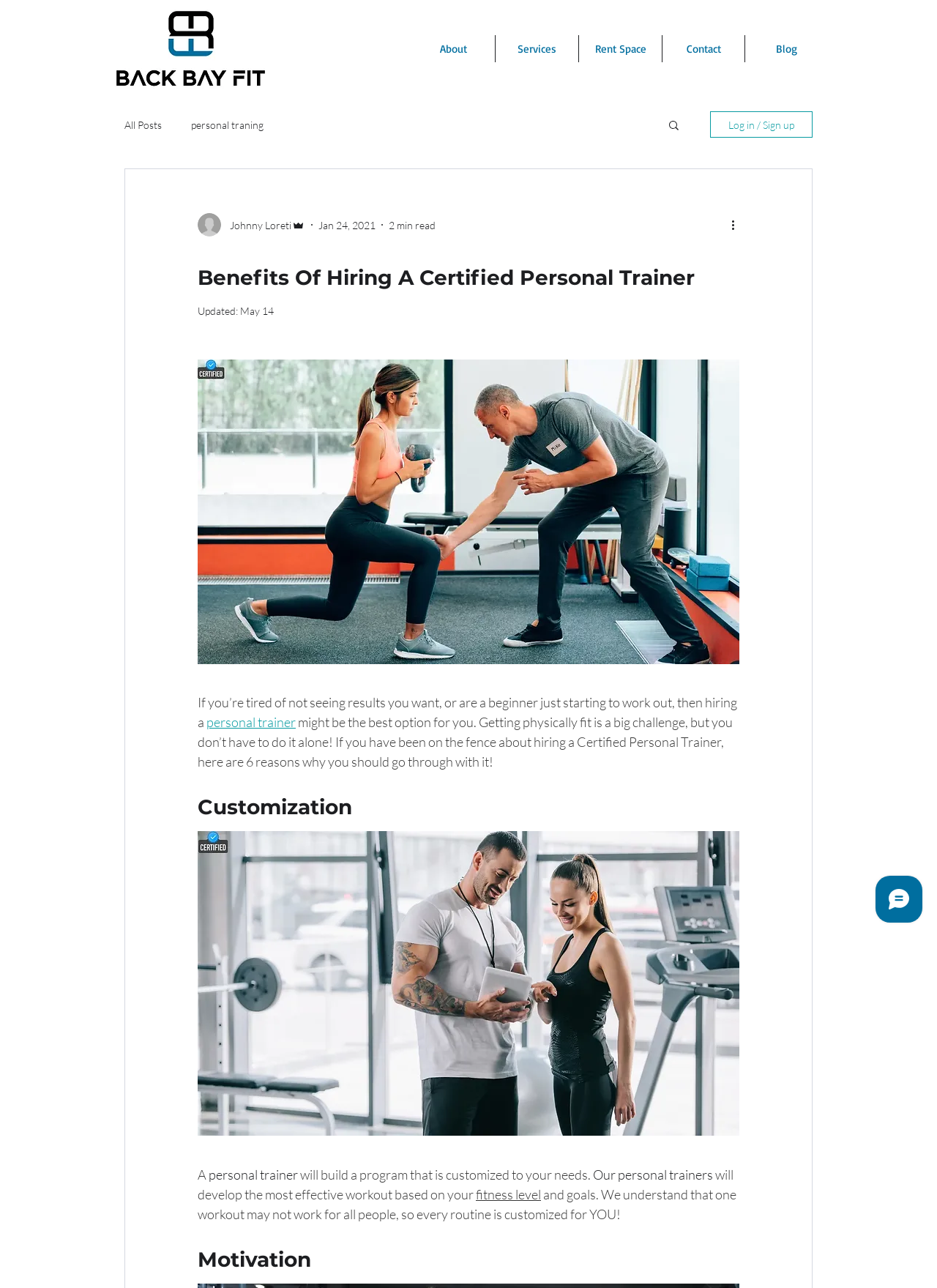Please specify the bounding box coordinates of the clickable section necessary to execute the following command: "Read the 'Benefits Of Hiring A Certified Personal Trainer' article".

[0.211, 0.199, 0.789, 0.227]